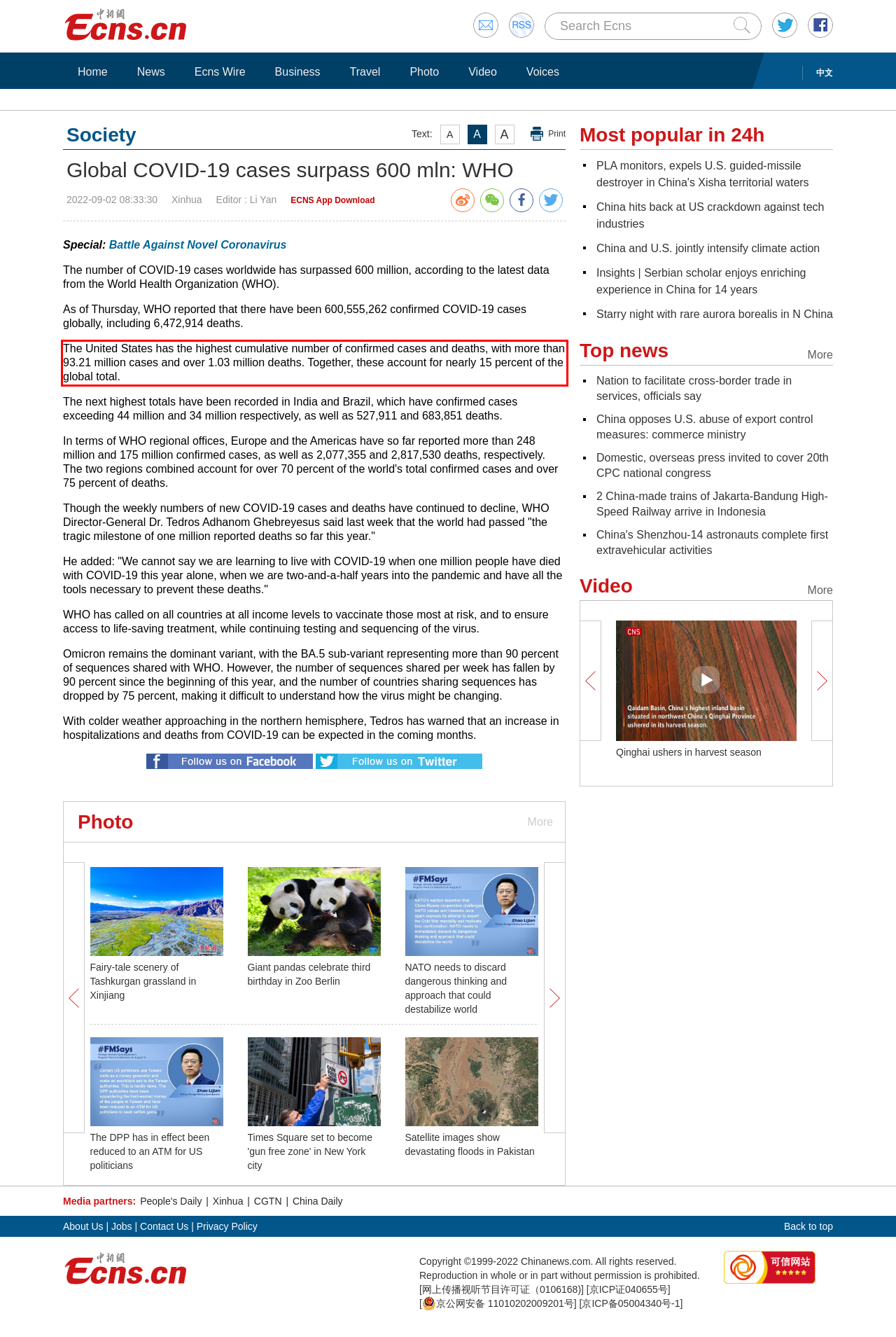You have a screenshot of a webpage with a red bounding box. Use OCR to generate the text contained within this red rectangle.

The United States has the highest cumulative number of confirmed cases and deaths, with more than 93.21 million cases and over 1.03 million deaths. Together, these account for nearly 15 percent of the global total.